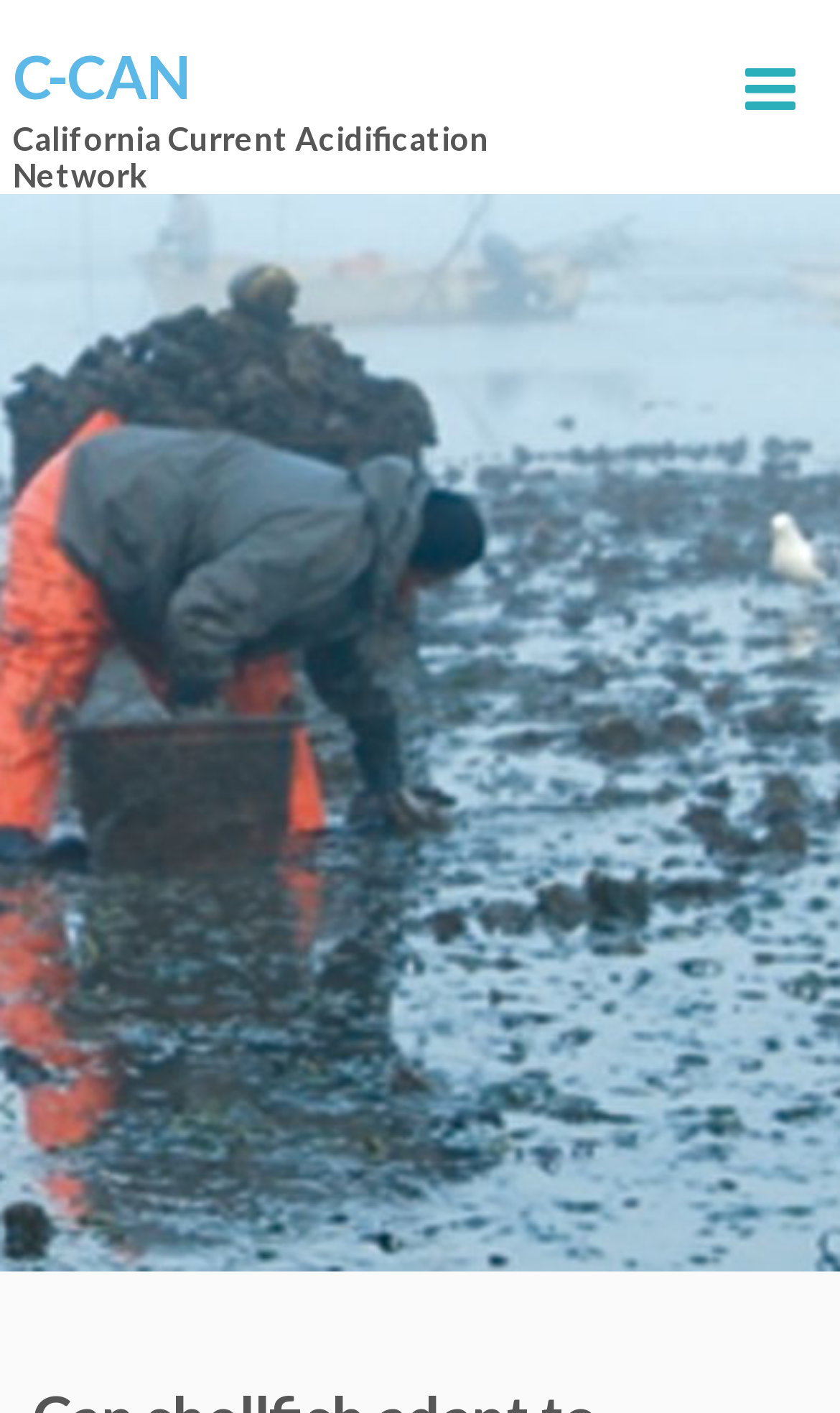Ascertain the bounding box coordinates for the UI element detailed here: "C-CAN". The coordinates should be provided as [left, top, right, bottom] with each value being a float between 0 and 1.

[0.015, 0.029, 0.226, 0.079]